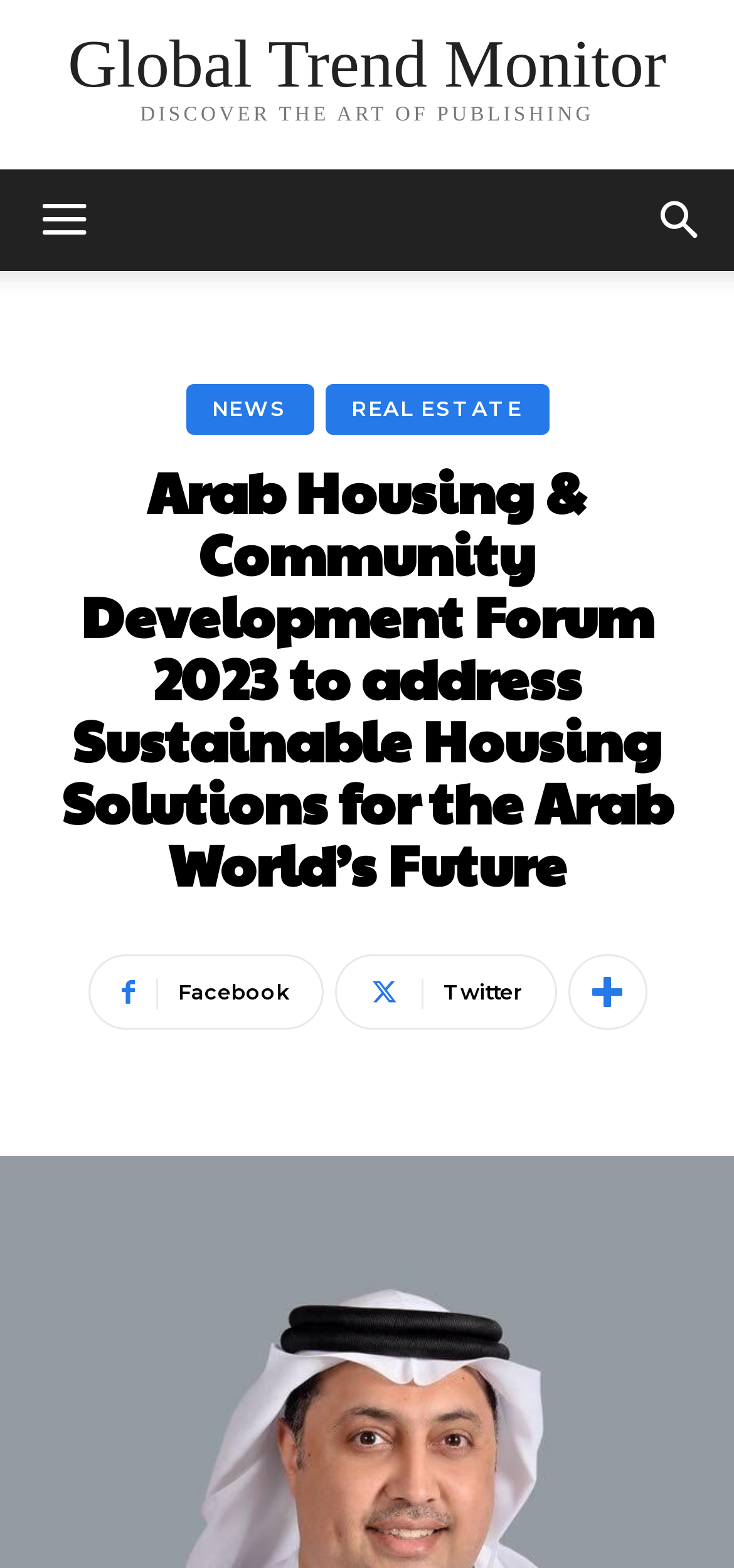How many social media links are there?
Kindly give a detailed and elaborate answer to the question.

I found the answer by looking at the social media links on the webpage. There are three links: Facebook, Twitter, and another one with an unknown icon. I counted these links to get the answer.